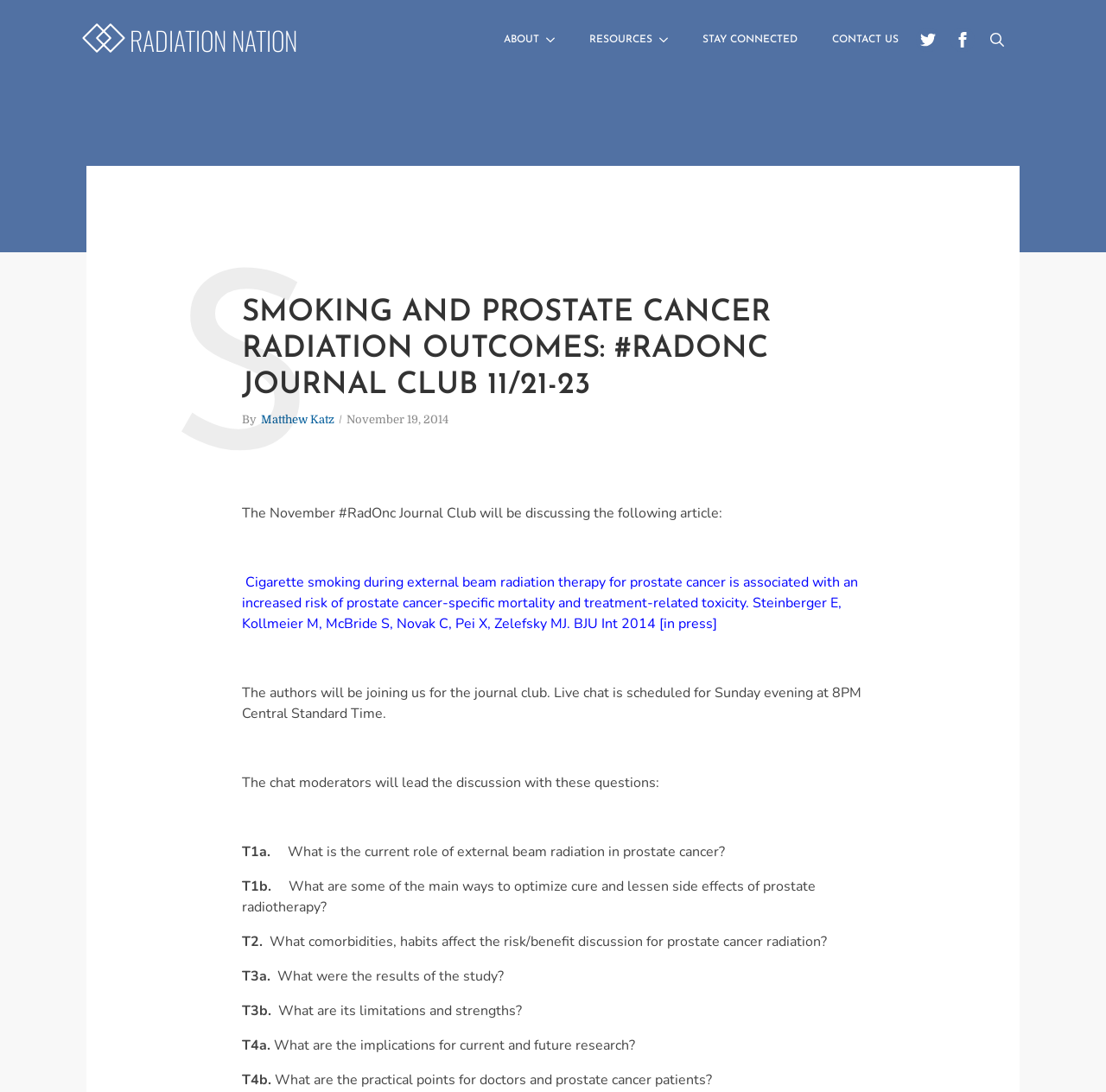Who is the author of the article being discussed?
Using the details from the image, give an elaborate explanation to answer the question.

The author of the article being discussed can be determined by reading the text 'By Matthew Katz' on the webpage.